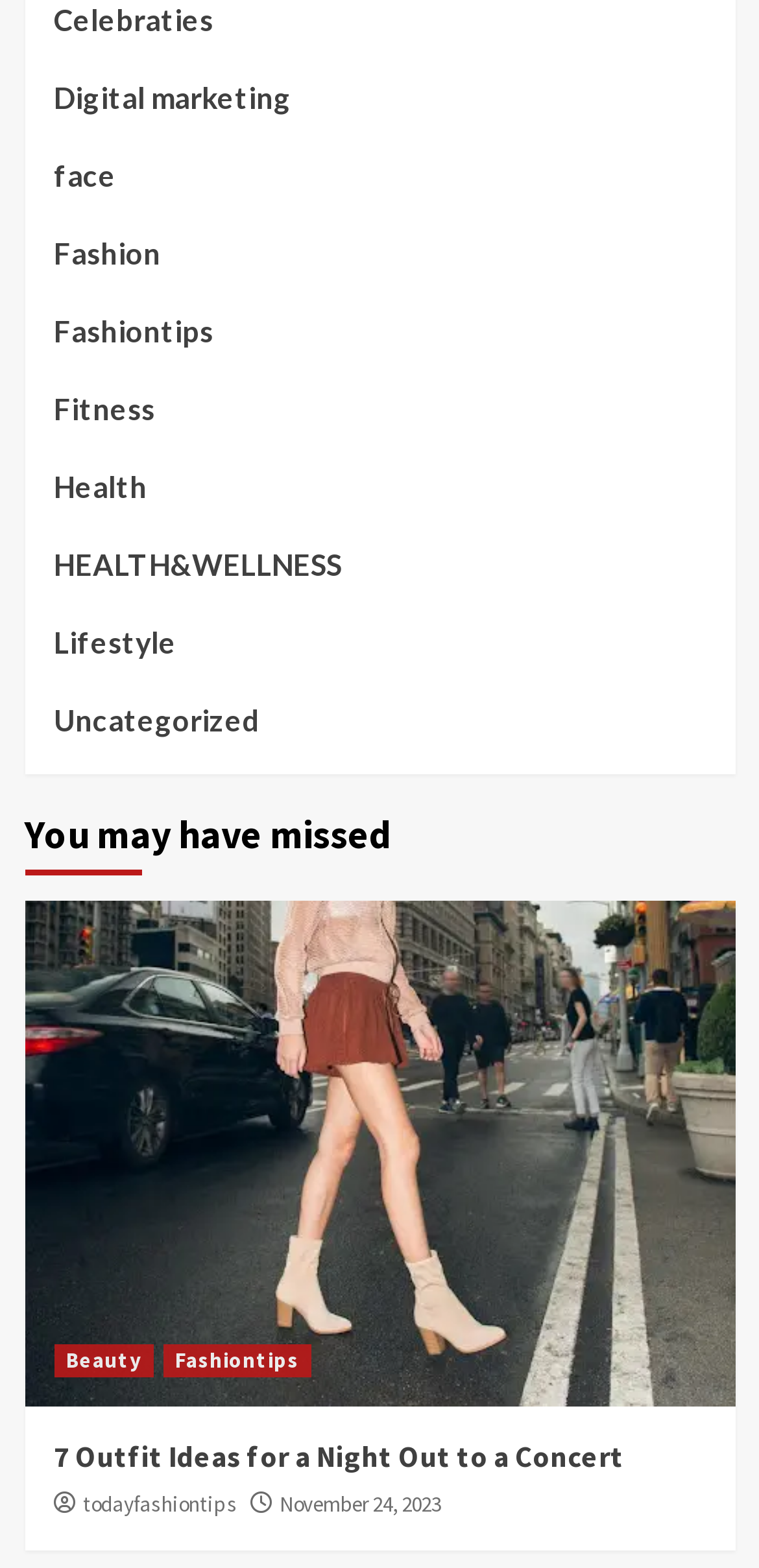Answer the question in a single word or phrase:
What is the title of the first article?

7 Outfit Ideas for a Night Out to a Concert